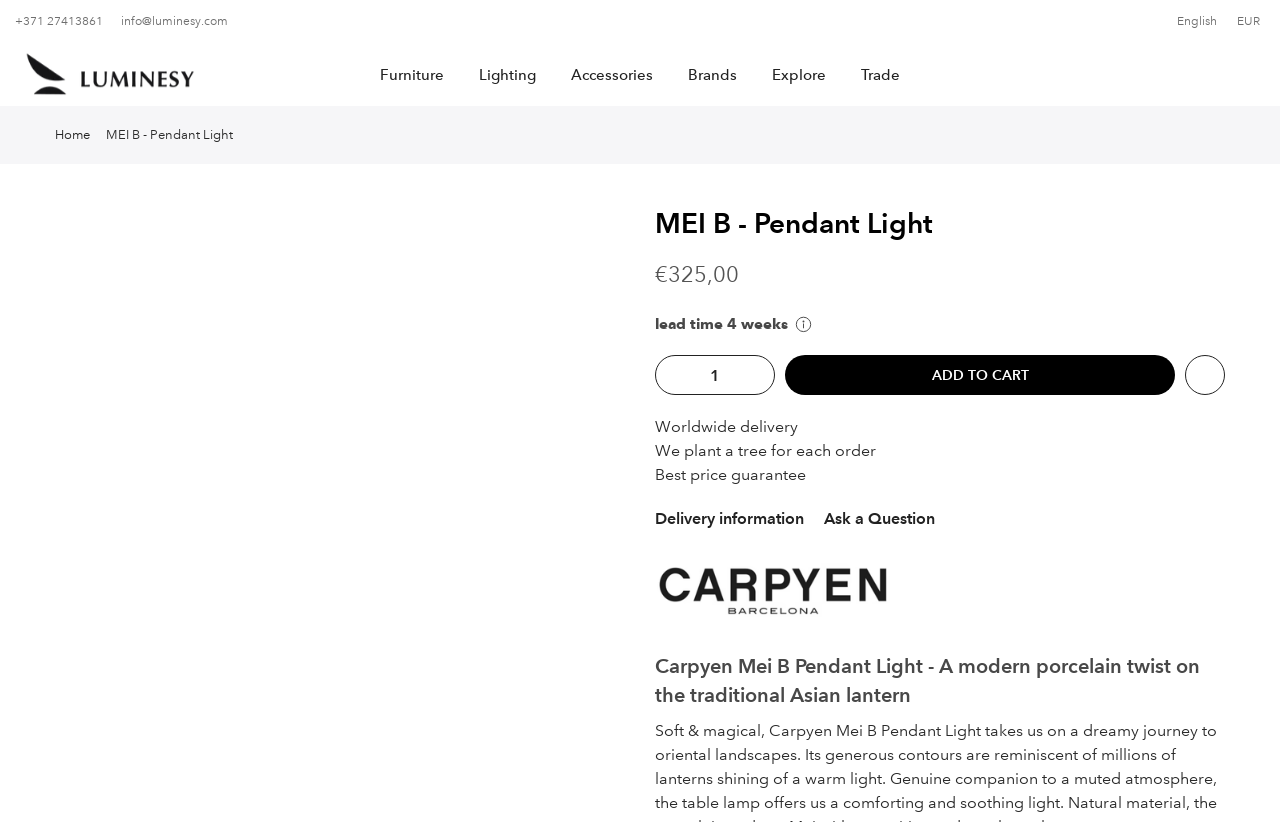Respond to the question below with a concise word or phrase:
What is the lead time for the MEI B Pendant Light?

4 weeks